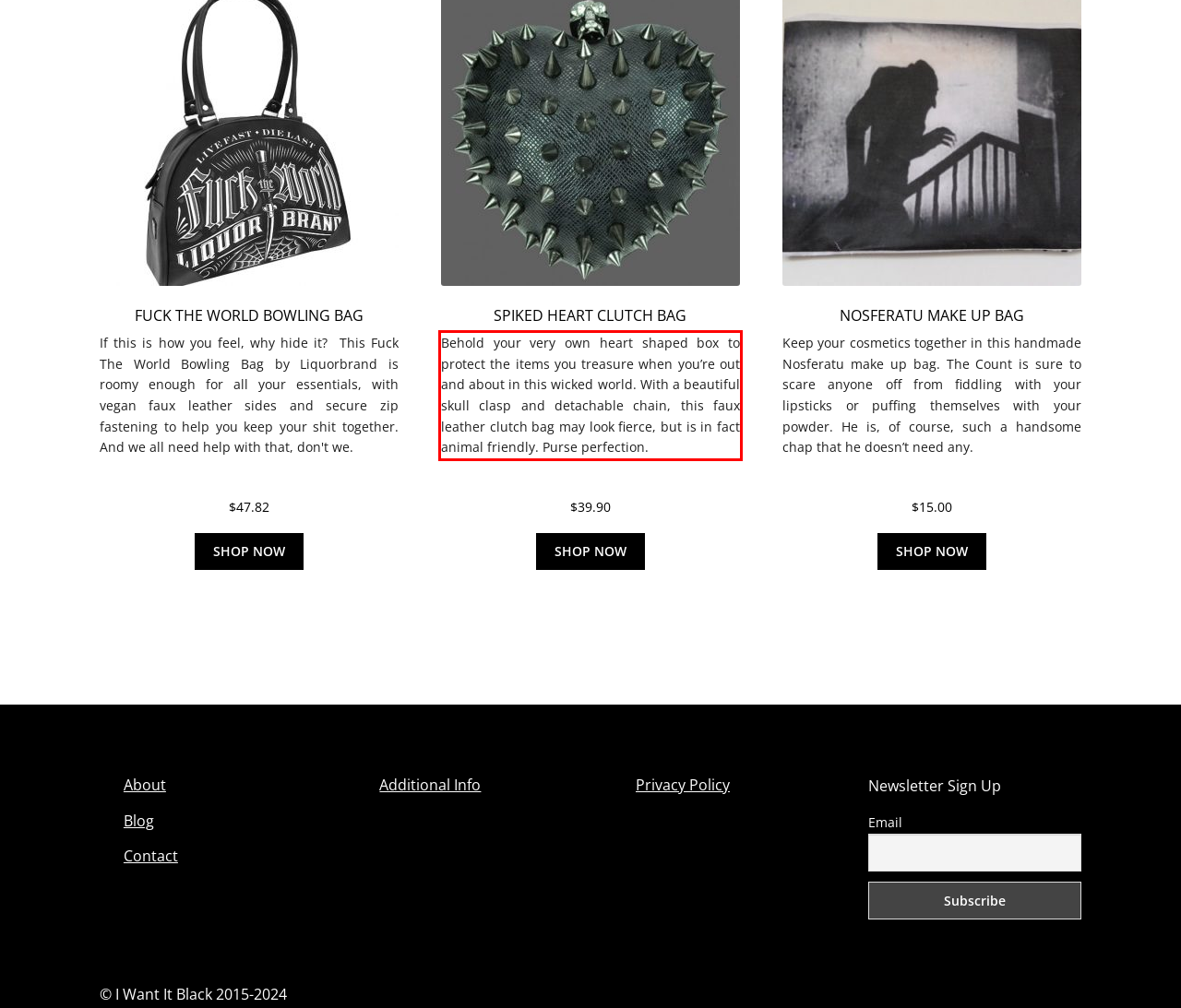Please recognize and transcribe the text located inside the red bounding box in the webpage image.

Behold your very own heart shaped box to protect the items you treasure when you’re out and about in this wicked world. With a beautiful skull clasp and detachable chain, this faux leather clutch bag may look fierce, but is in fact animal friendly. Purse perfection.